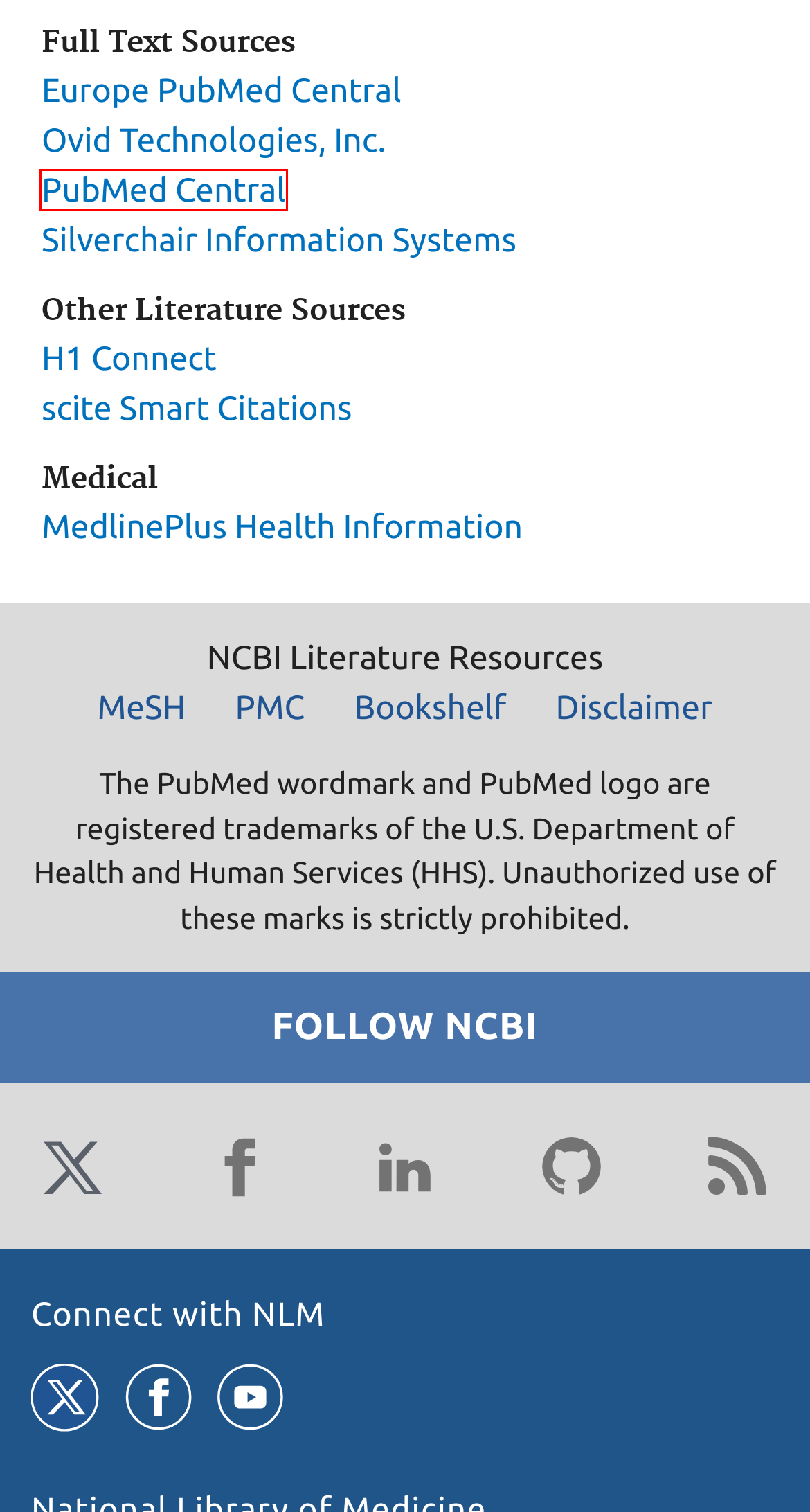A screenshot of a webpage is provided, featuring a red bounding box around a specific UI element. Identify the webpage description that most accurately reflects the new webpage after interacting with the selected element. Here are the candidates:
A. United States Health Care Reform Progress to Date and Next Steps - PMC
B. Europe PMC
C. United states health care reform:  ... | Article | H1 Connect
D. [citation report] United States Health Care Reform
E. Home - Books - NCBI
F. Home - MeSH - NCBI
G. Choosing a Doctor or Health Care Service: MedlinePlus
H. Connect with NLM

A